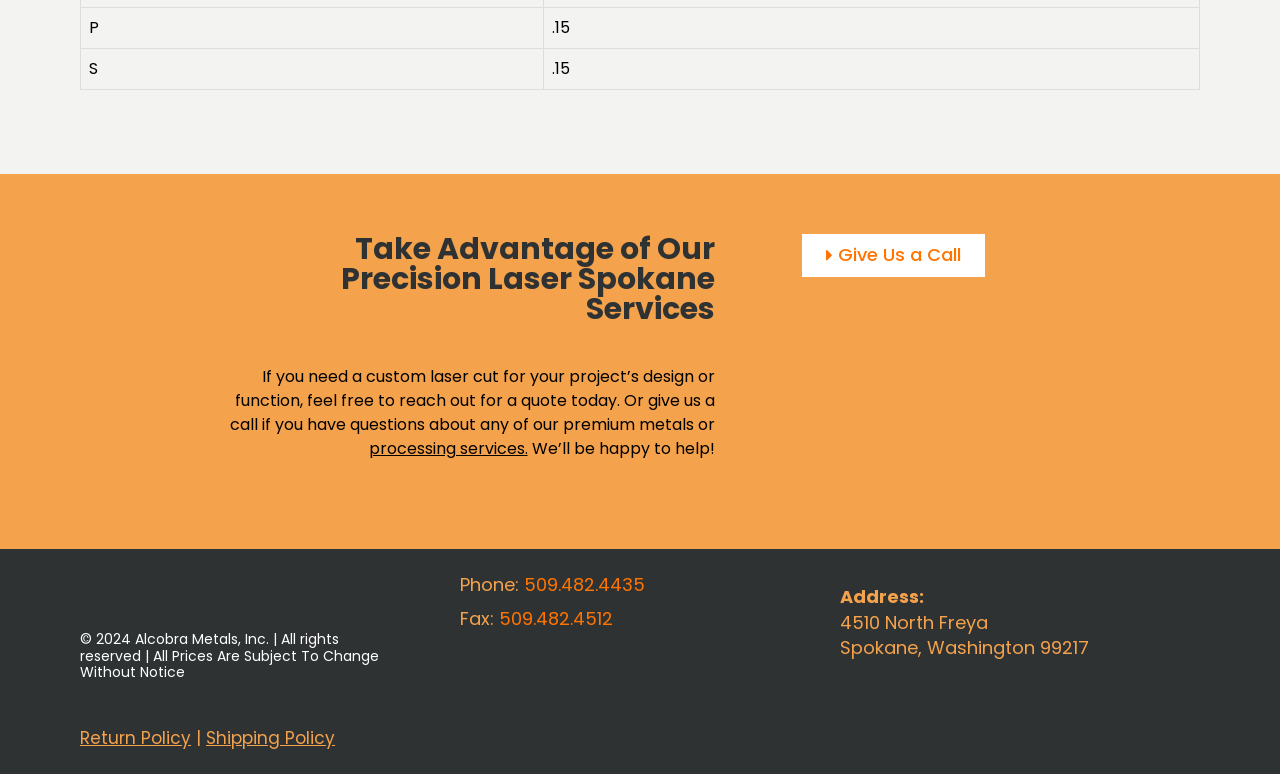What is the company's fax number?
Using the image as a reference, give a one-word or short phrase answer.

509.482.4512